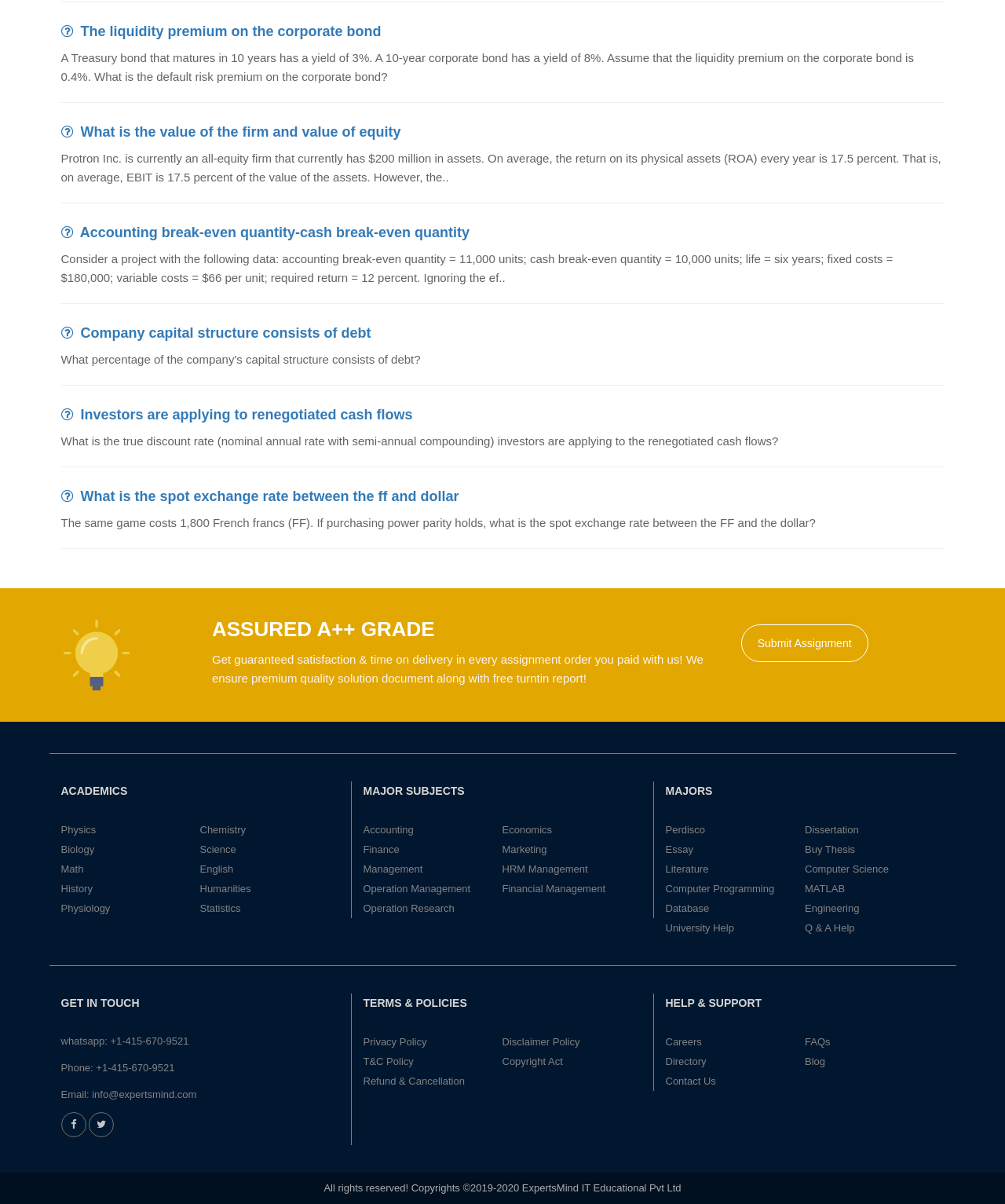Identify the bounding box coordinates of the section that should be clicked to achieve the task described: "Get a free assignment quote".

[0.061, 0.514, 0.131, 0.573]